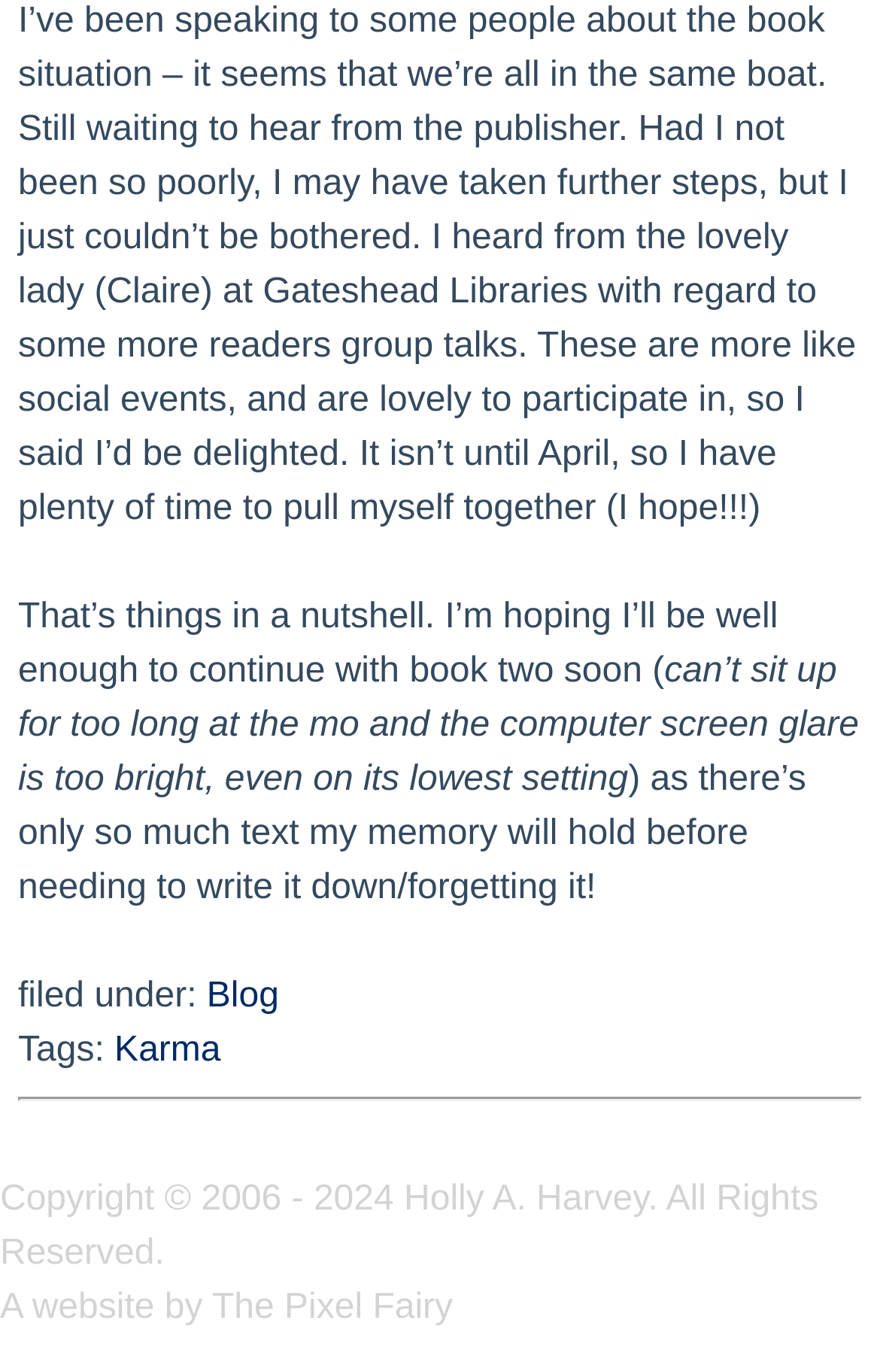What is the author's goal for book two?
Can you give a detailed and elaborate answer to the question?

The author mentions 'I’m hoping I’ll be well enough to continue with book two soon...'.